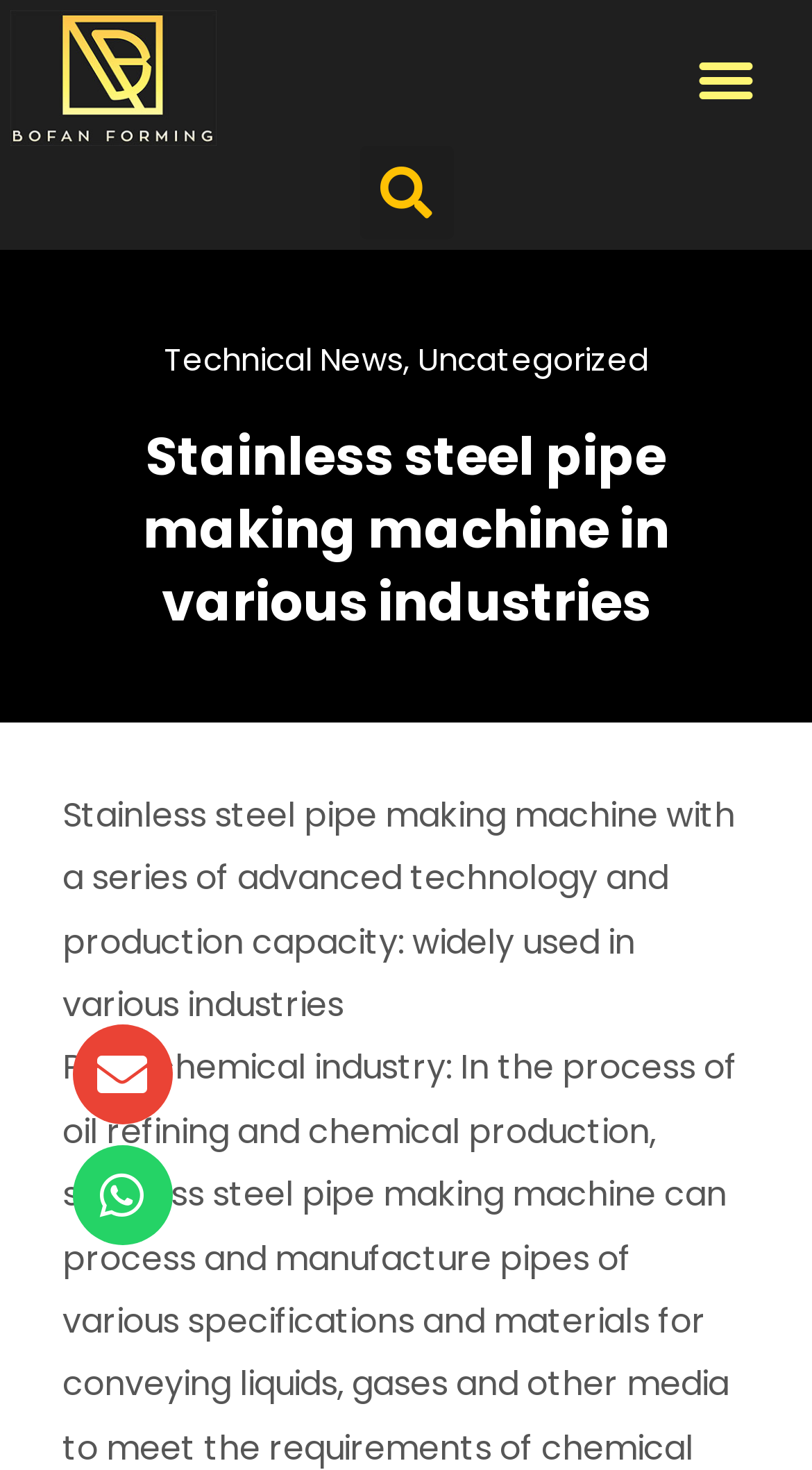What is the company name?
Based on the visual information, provide a detailed and comprehensive answer.

The company name can be found in the top-left corner of the webpage, where the logo is located. The logo has a text 'BOFAN-FORMING' which is also a link.